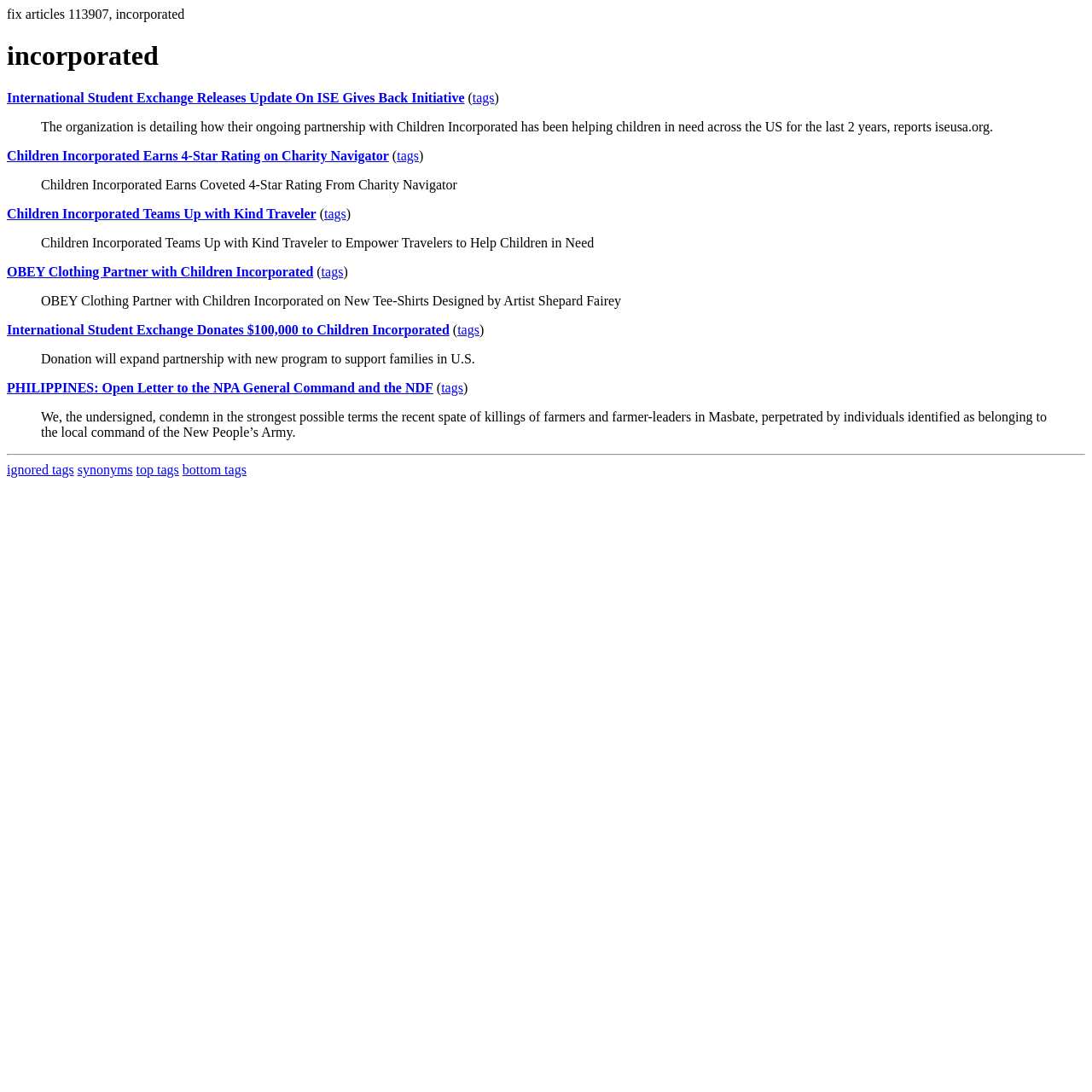Using the description: "tags", identify the bounding box of the corresponding UI element in the screenshot.

[0.404, 0.348, 0.424, 0.362]